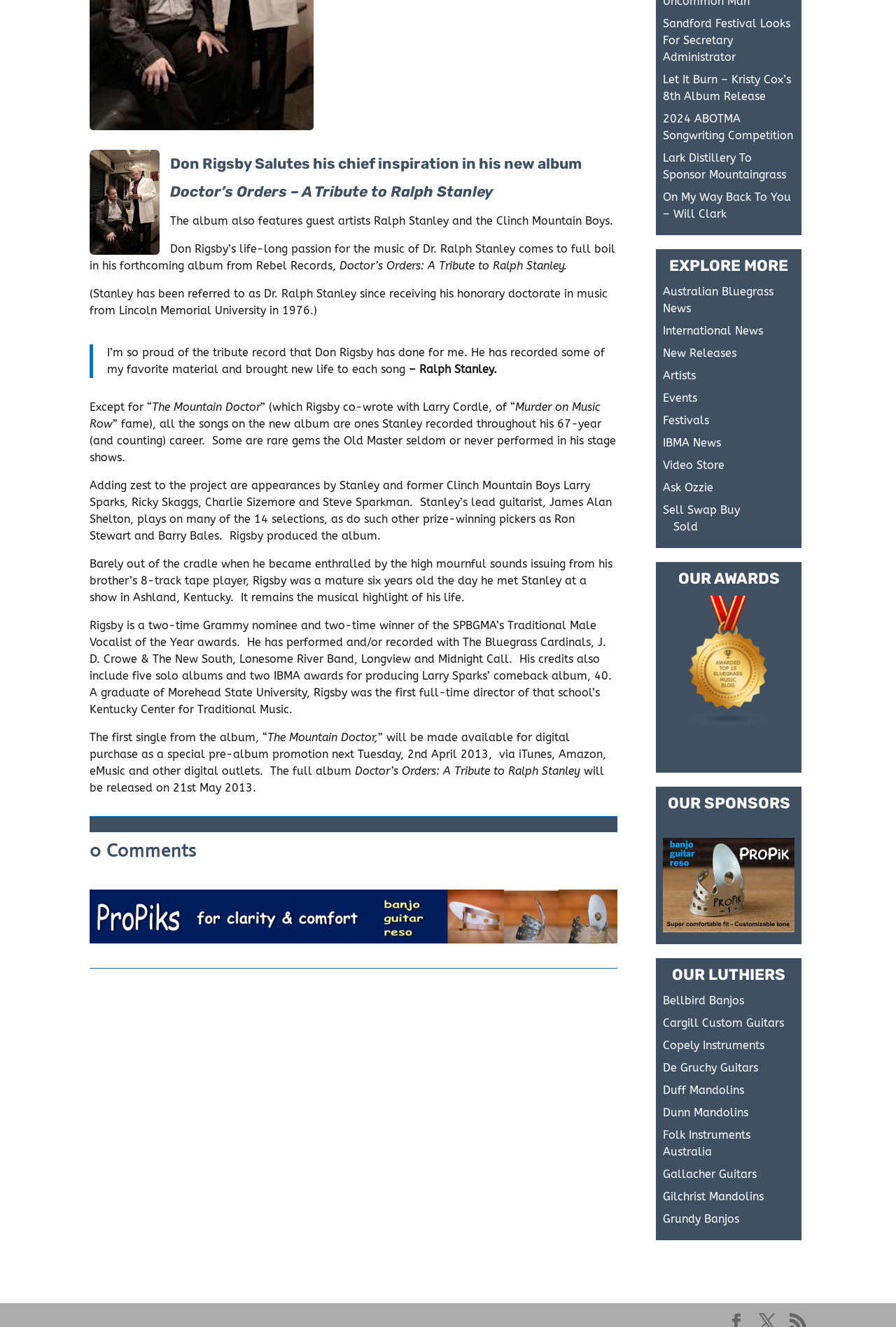Locate the UI element that matches the description Sold in the webpage screenshot. Return the bounding box coordinates in the format (top-left x, top-left y, bottom-right x, bottom-right y), with values ranging from 0 to 1.

[0.752, 0.392, 0.779, 0.402]